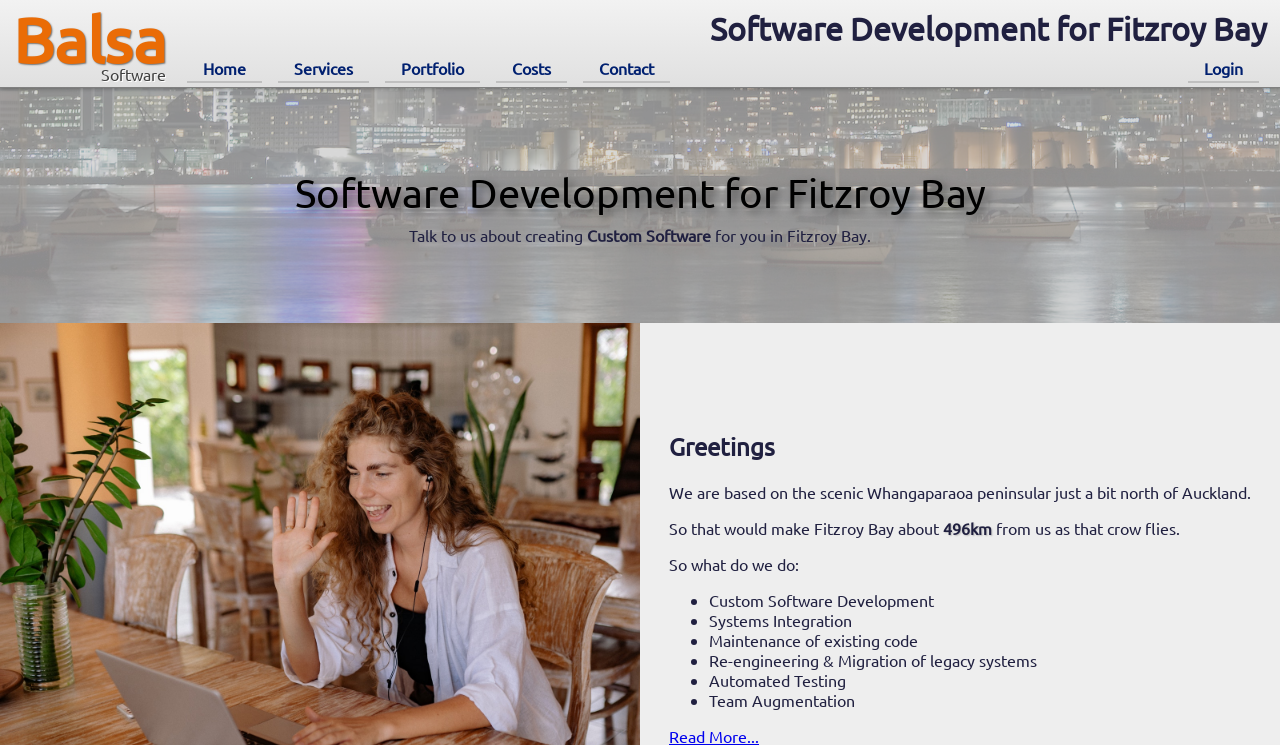What is the company name?
Please describe in detail the information shown in the image to answer the question.

The company name can be found in the top-left corner of the webpage, where it says 'Balsa Software' in a layout table cell.